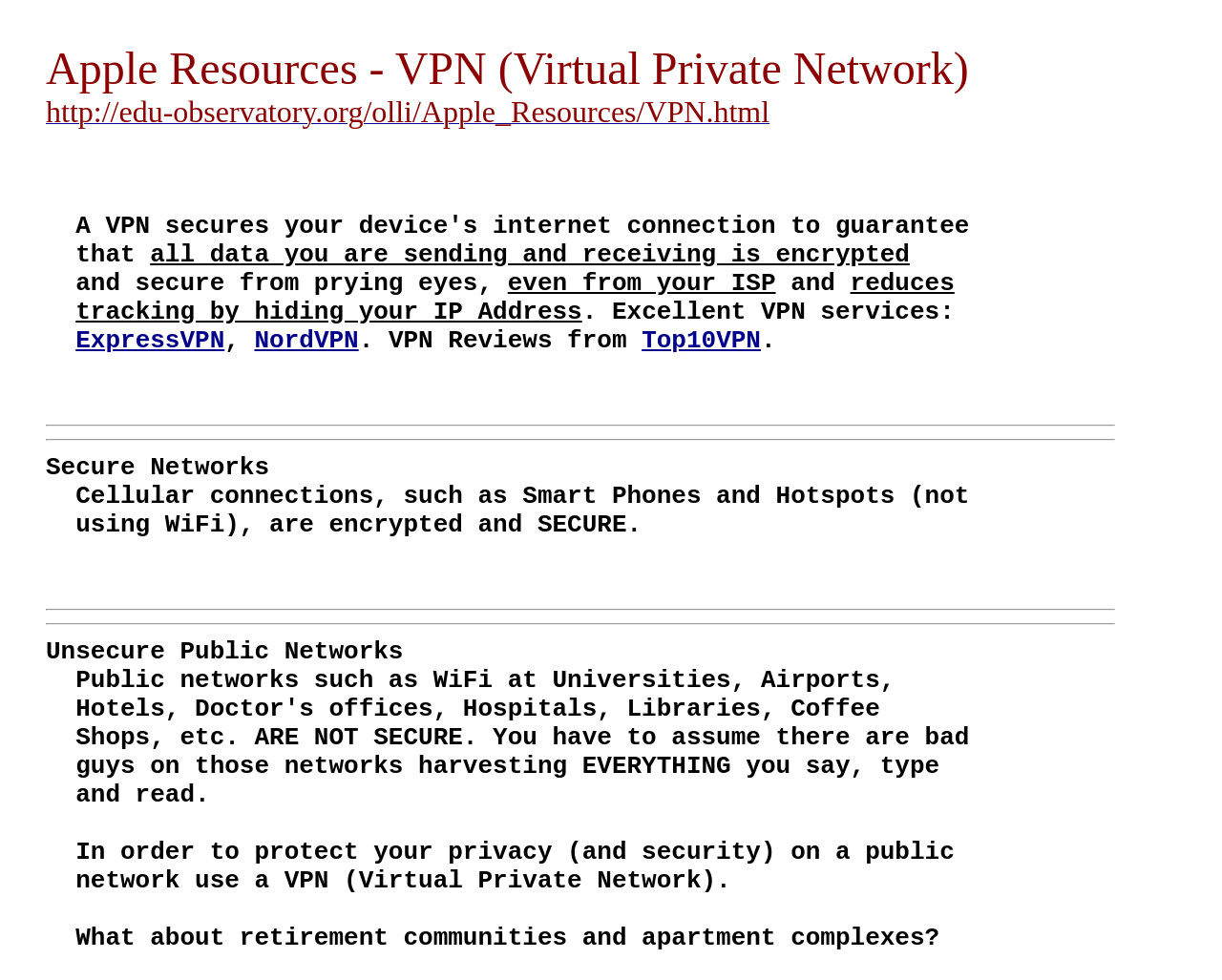Please look at the image and answer the question with a detailed explanation: What is the purpose of VPN services?

Based on the webpage content, VPN services are mentioned to be excellent for securing networks and making cellular connections, such as smart phones and hotspots, encrypted and secure. This implies that the purpose of VPN services is to provide secure and private connections.